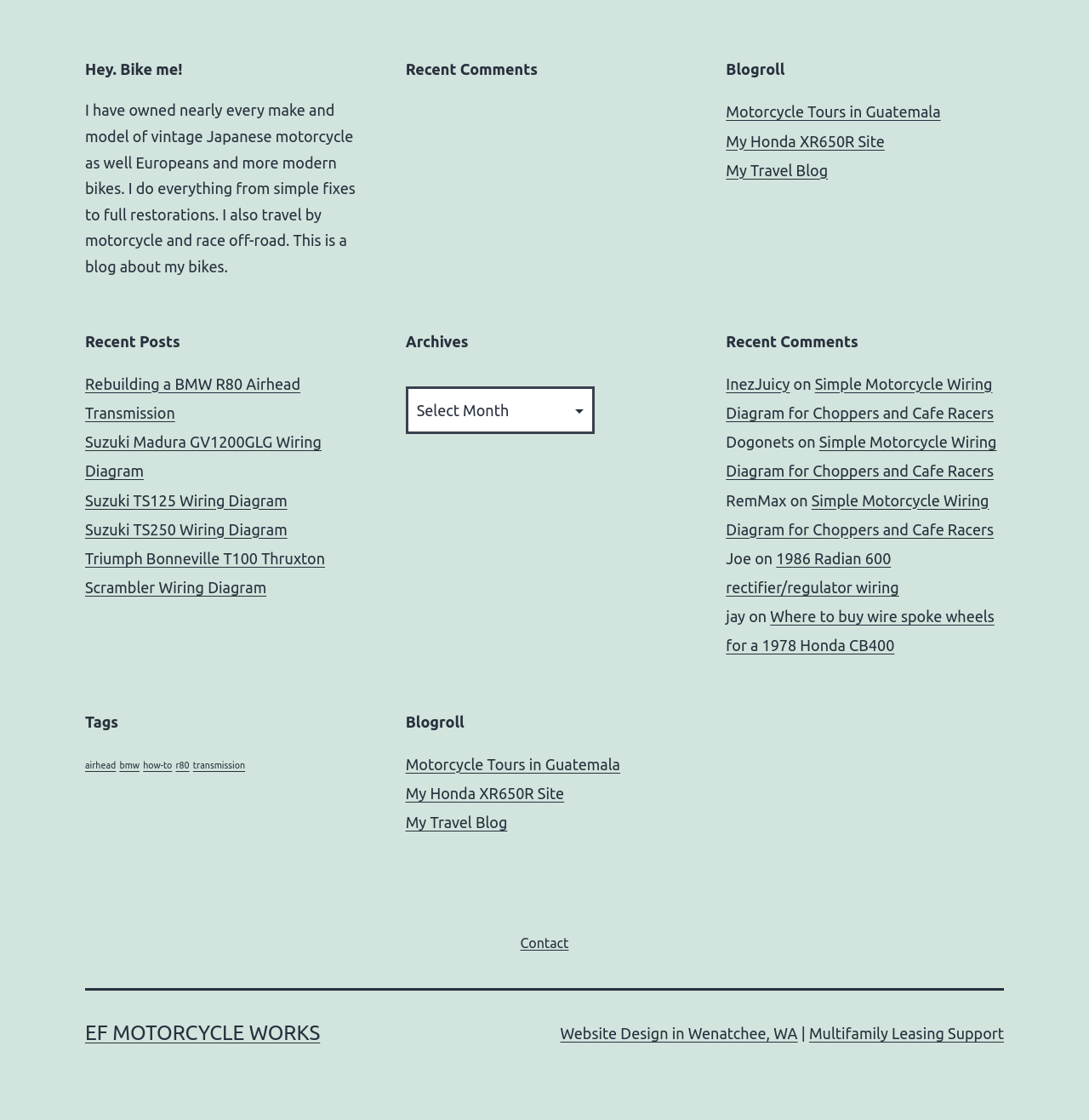Please find the bounding box coordinates of the element that needs to be clicked to perform the following instruction: "Go to 'Contact'". The bounding box coordinates should be four float numbers between 0 and 1, represented as [left, top, right, bottom].

[0.467, 0.822, 0.533, 0.861]